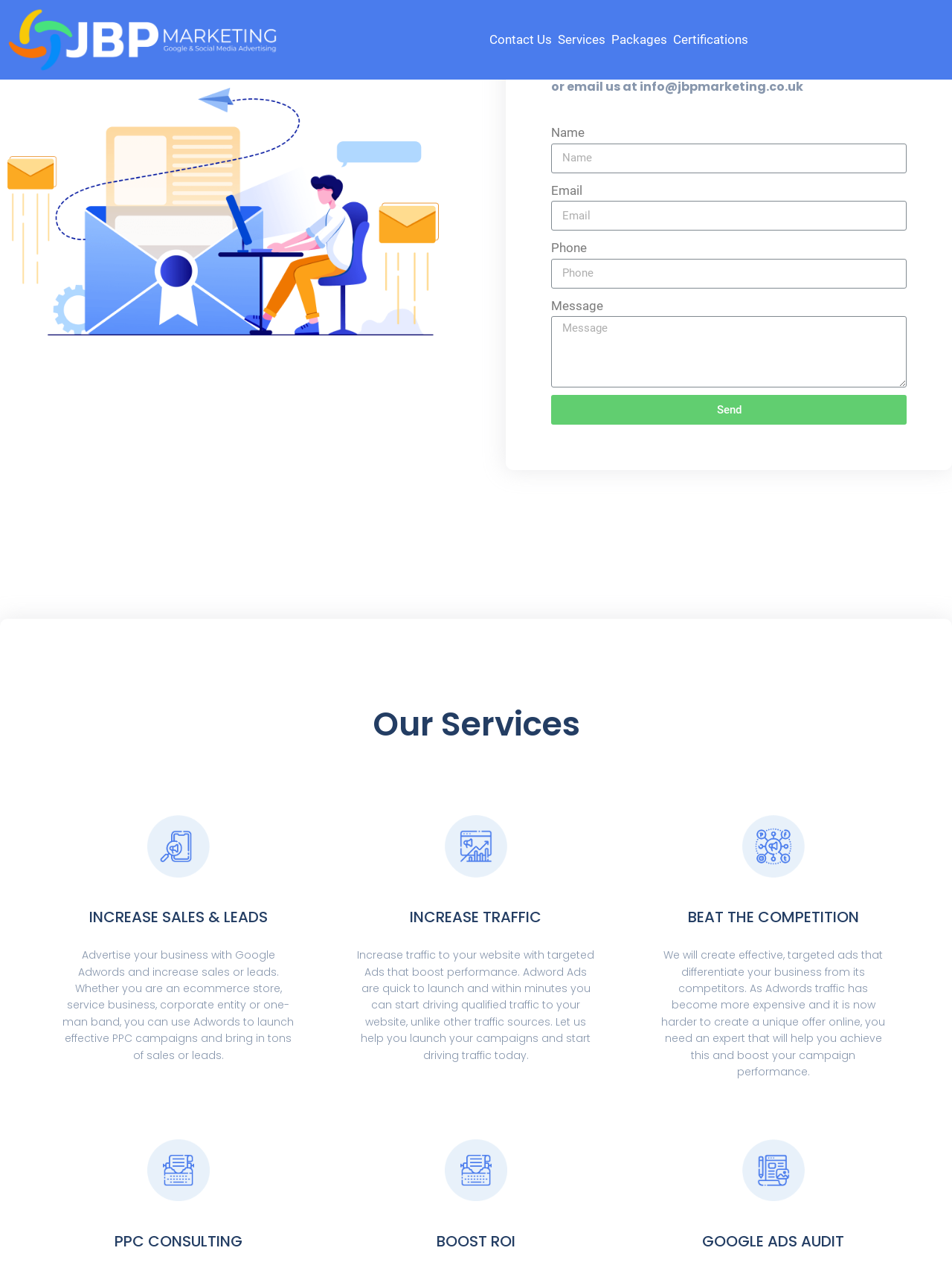Based on the visual content of the image, answer the question thoroughly: What is the purpose of the contact form?

The contact form is located in the middle of the webpage, with input fields for name, email, phone, and message. The 'Send' button is below these fields, indicating that the form is used to send a message to the website owner or administrator.